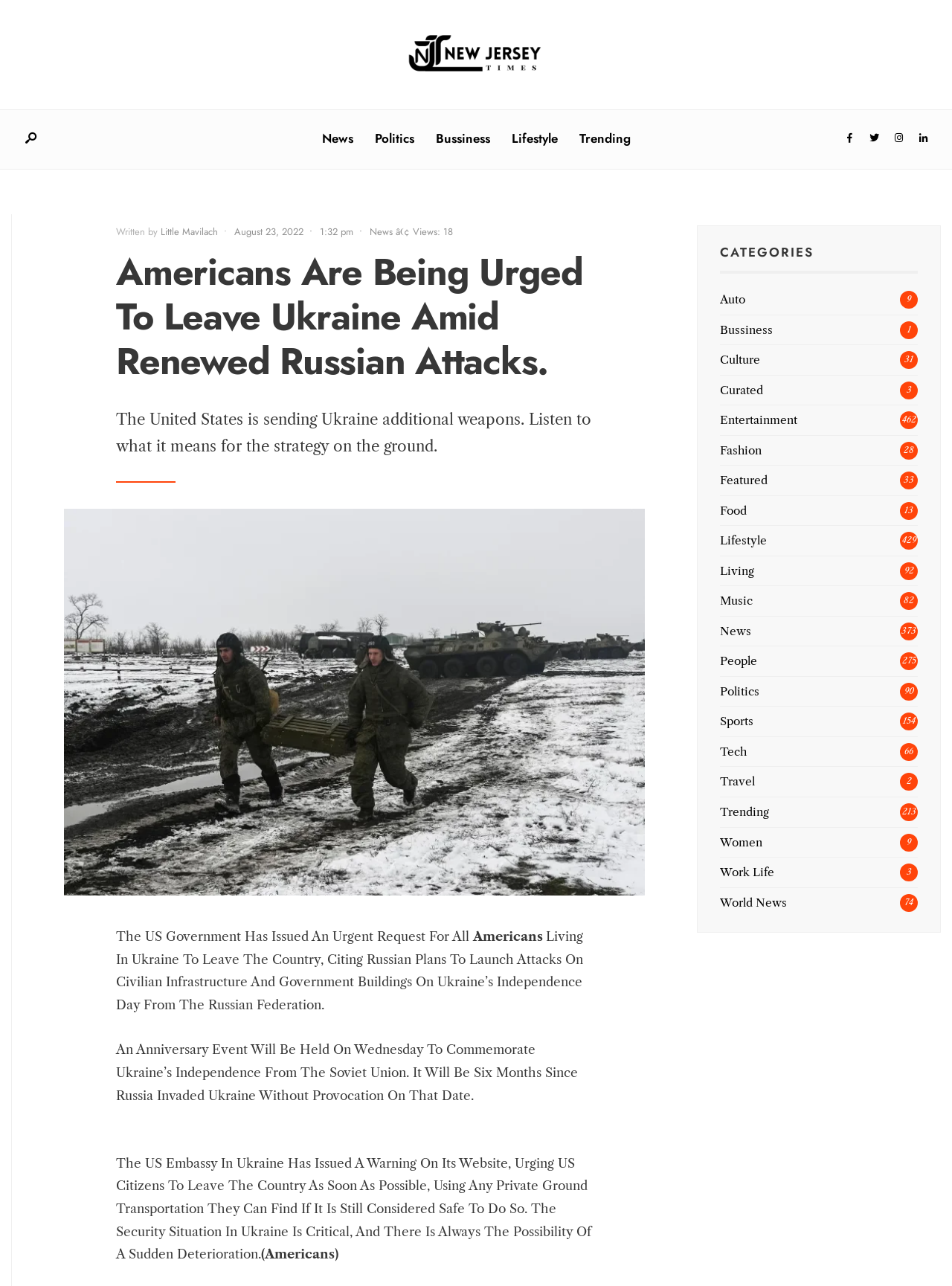Locate the coordinates of the bounding box for the clickable region that fulfills this instruction: "Click on the 'News' link".

[0.338, 0.094, 0.371, 0.121]